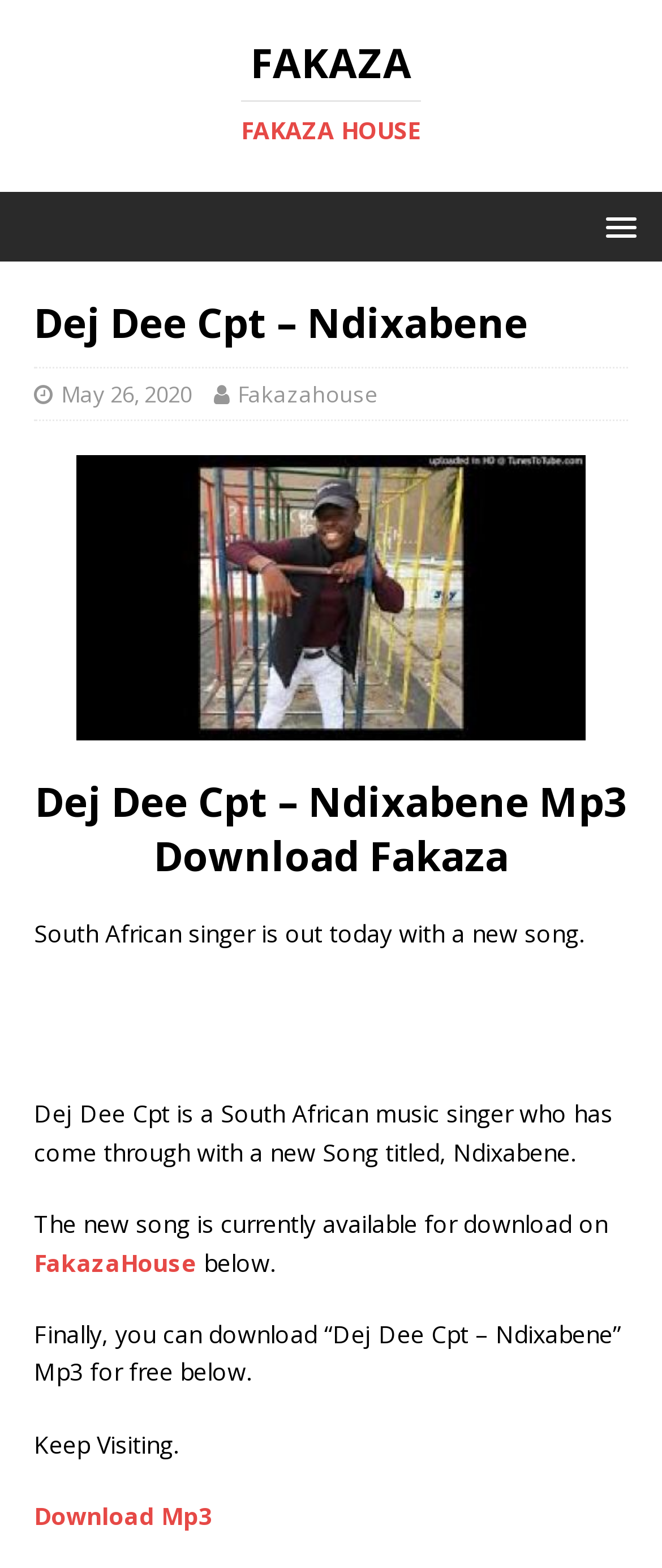Refer to the screenshot and give an in-depth answer to this question: What is the name of the South African singer?

The webpage is about a new song by a South African singer, and the singer's name is mentioned in the text as 'Dej Dee Cpt'.